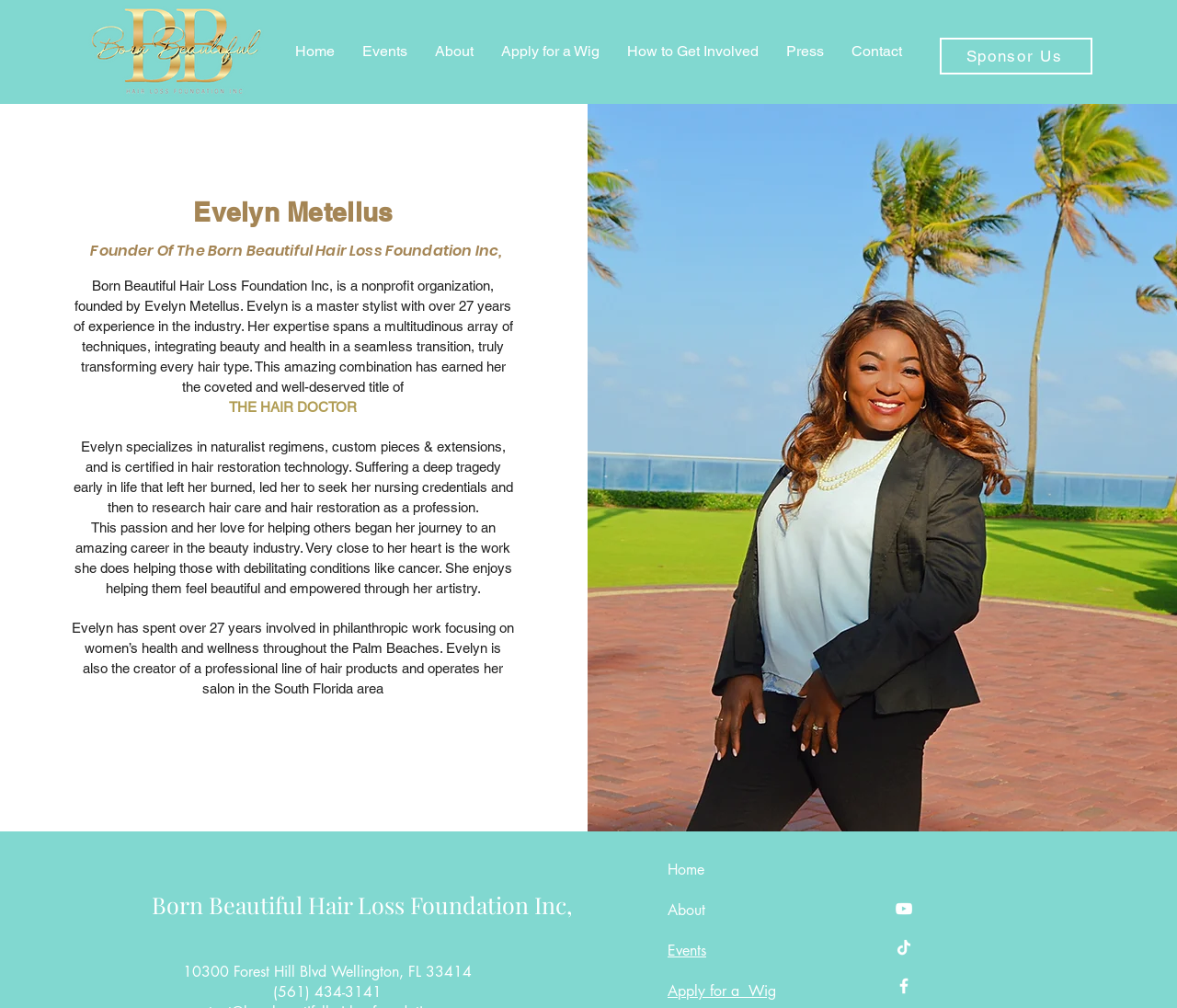What is the profession of Evelyn Metellus?
Provide a short answer using one word or a brief phrase based on the image.

Master Stylist